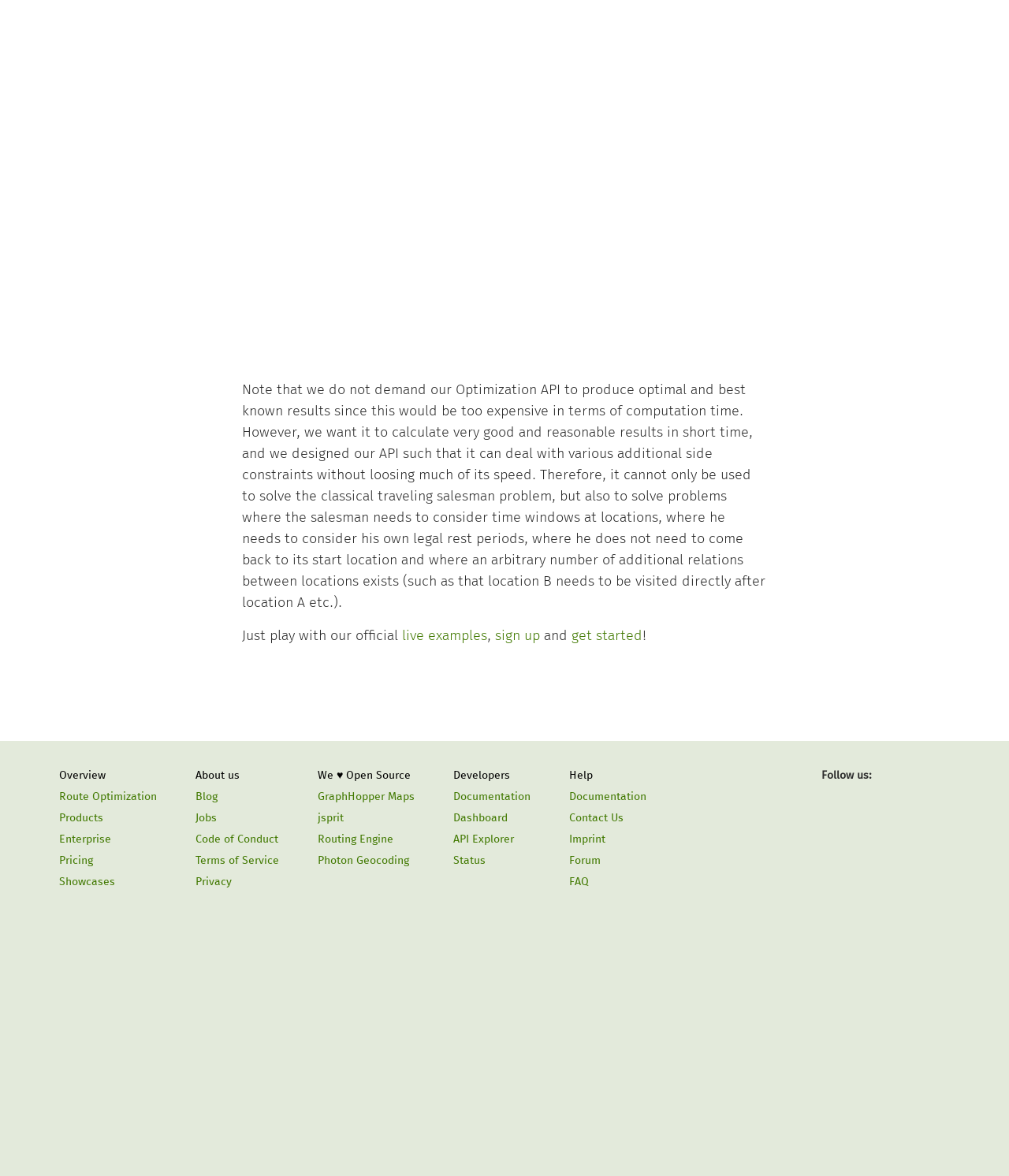What is the purpose of the 'Status' link?
Refer to the image and answer the question using a single word or phrase.

Check API status